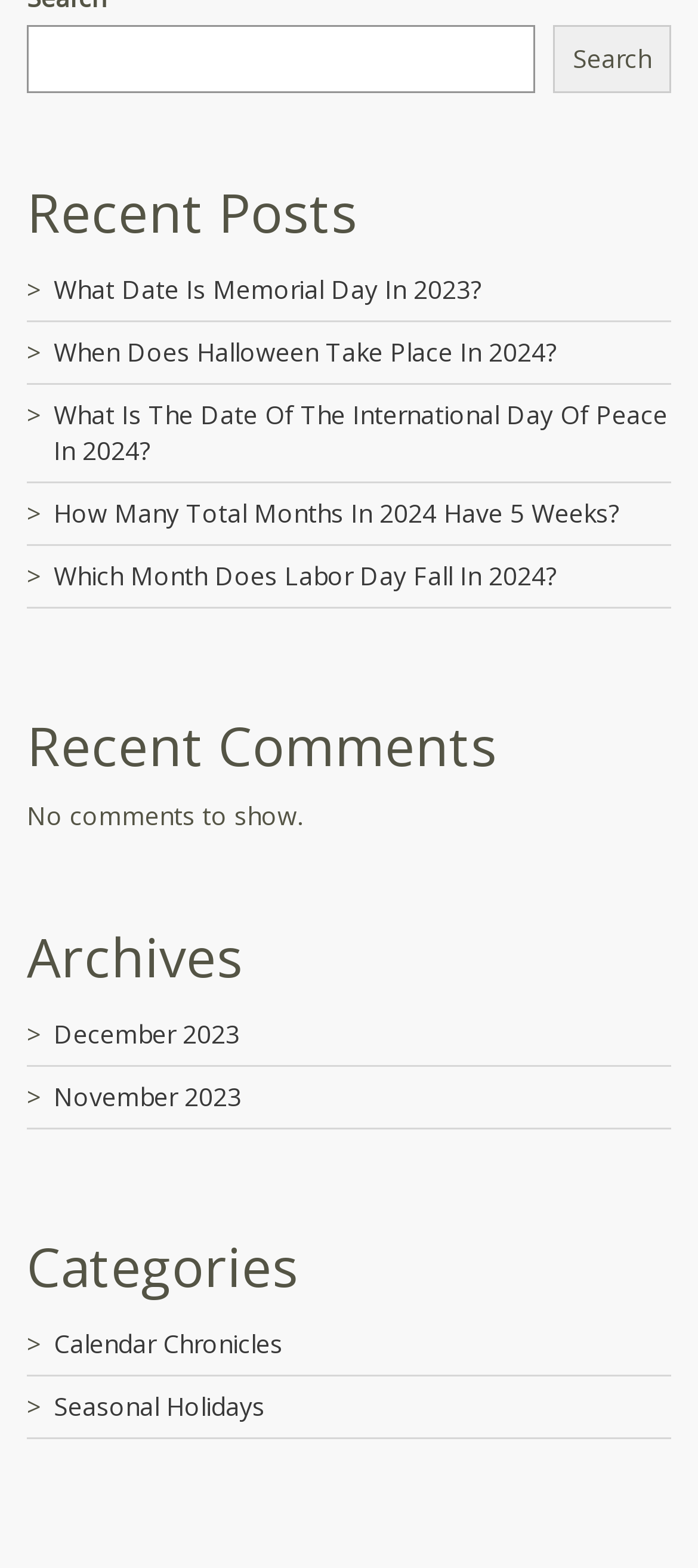Find the bounding box of the UI element described as: "parent_node: Search name="s"". The bounding box coordinates should be given as four float values between 0 and 1, i.e., [left, top, right, bottom].

[0.038, 0.015, 0.767, 0.059]